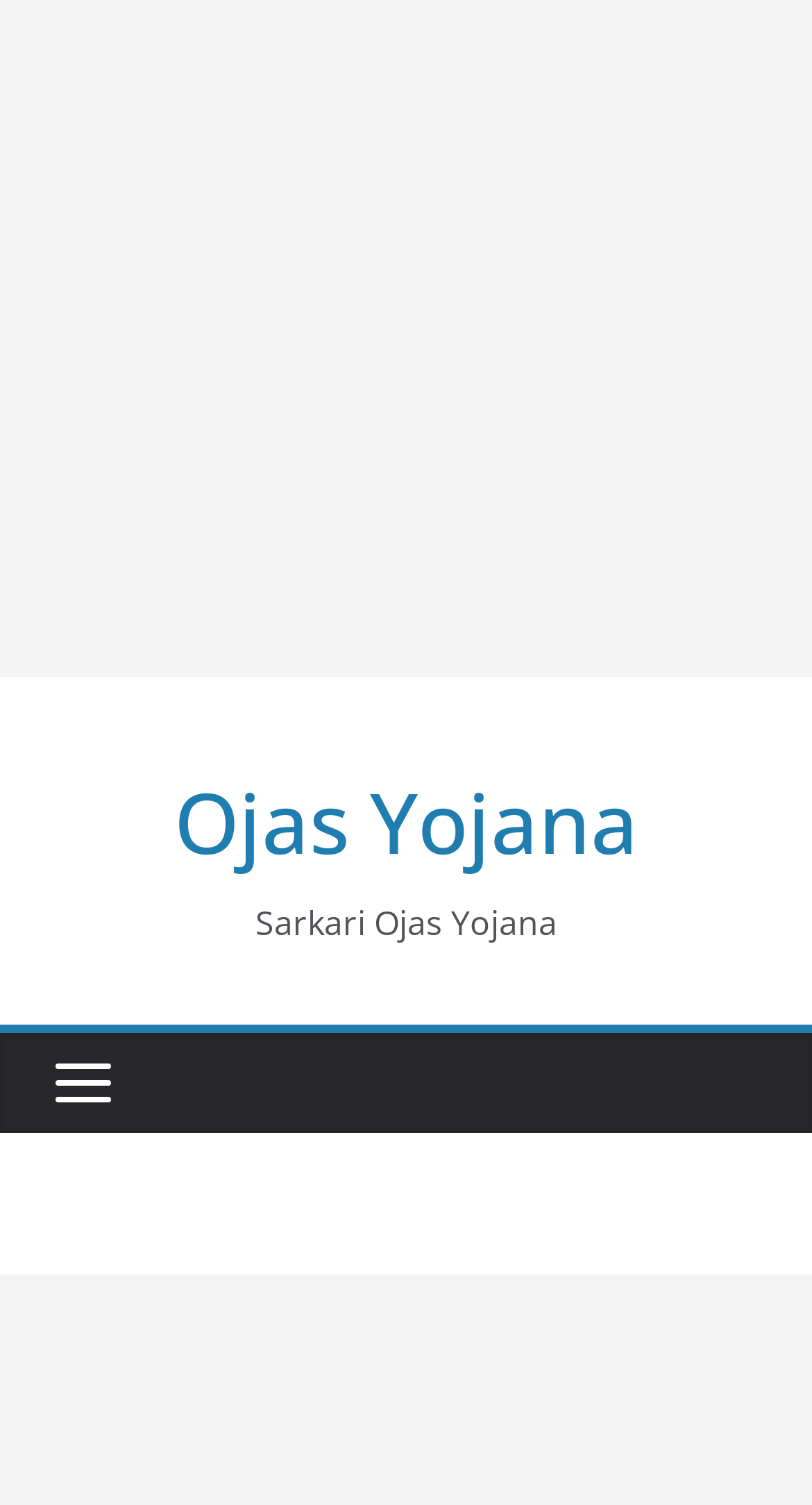What is the title or heading displayed on the webpage?

What is e Shram Card? . Benefits of e-Labour Card and how to apply?